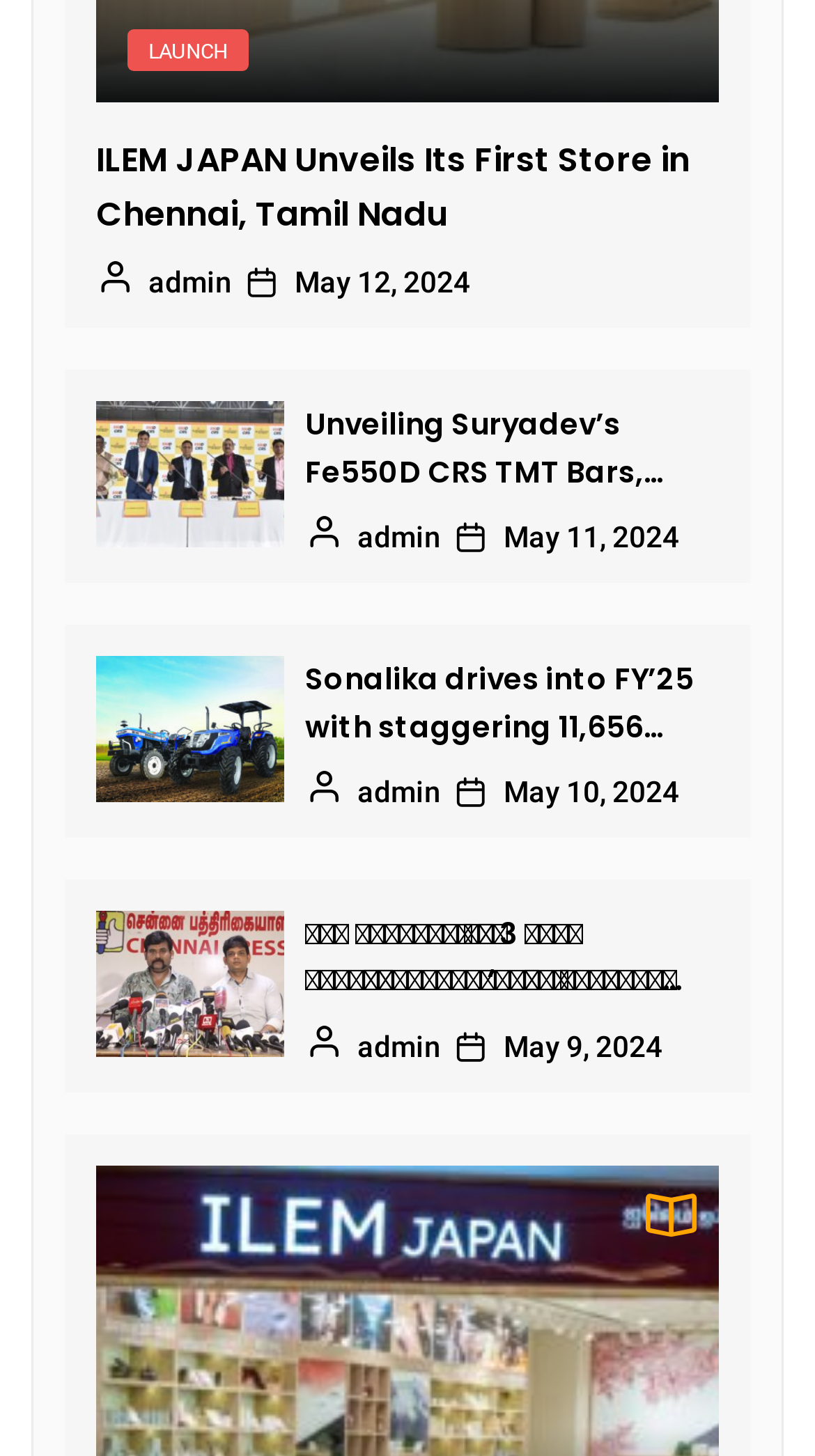Please give a short response to the question using one word or a phrase:
What is the date of the third news article?

May 11, 2024